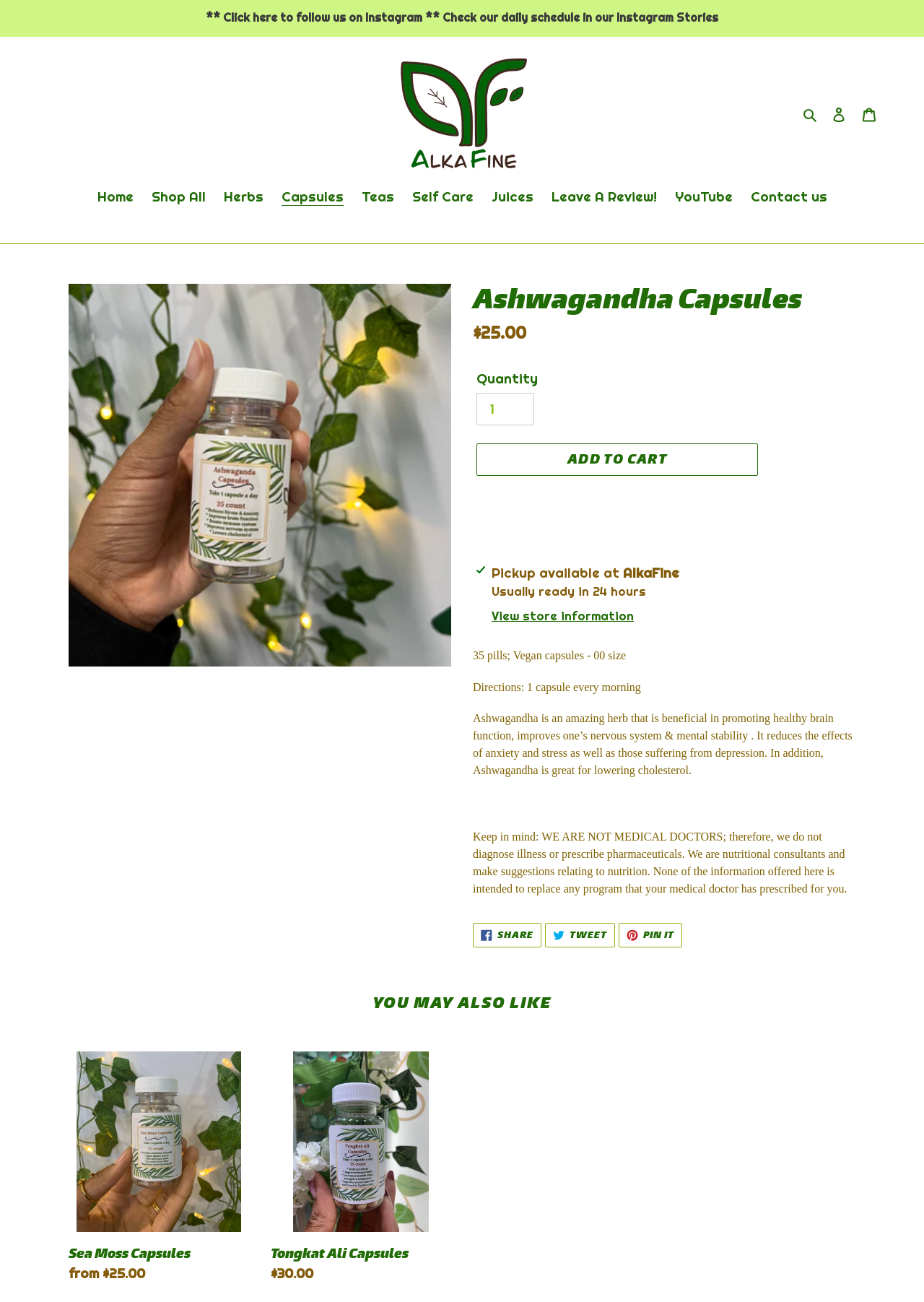What is the recommended direction for taking the capsule?
Please provide a single word or phrase in response based on the screenshot.

1 capsule every morning